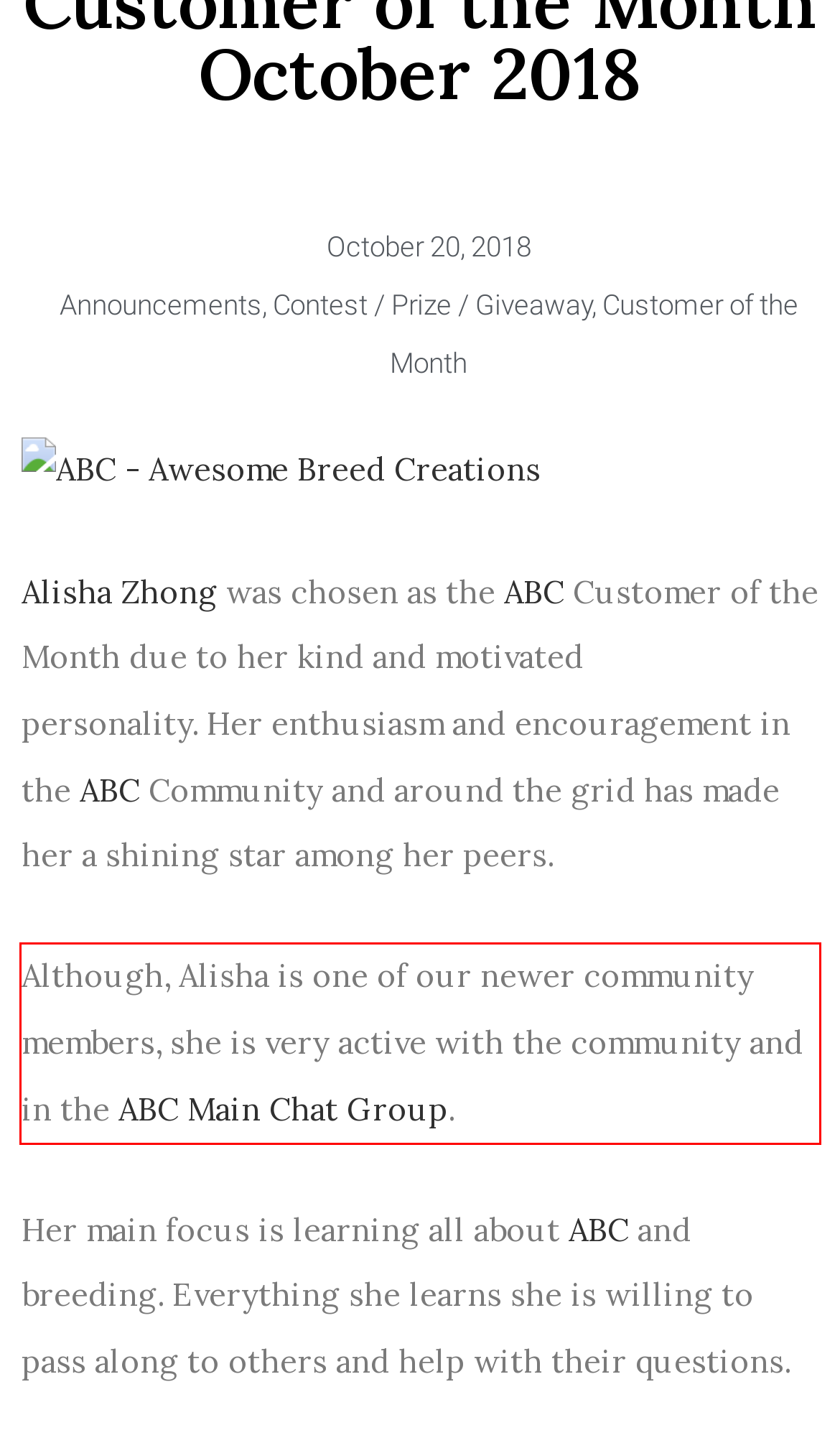Please look at the screenshot provided and find the red bounding box. Extract the text content contained within this bounding box.

Although, Alisha is one of our newer community members, she is very active with the community and in the ABC Main Chat Group.